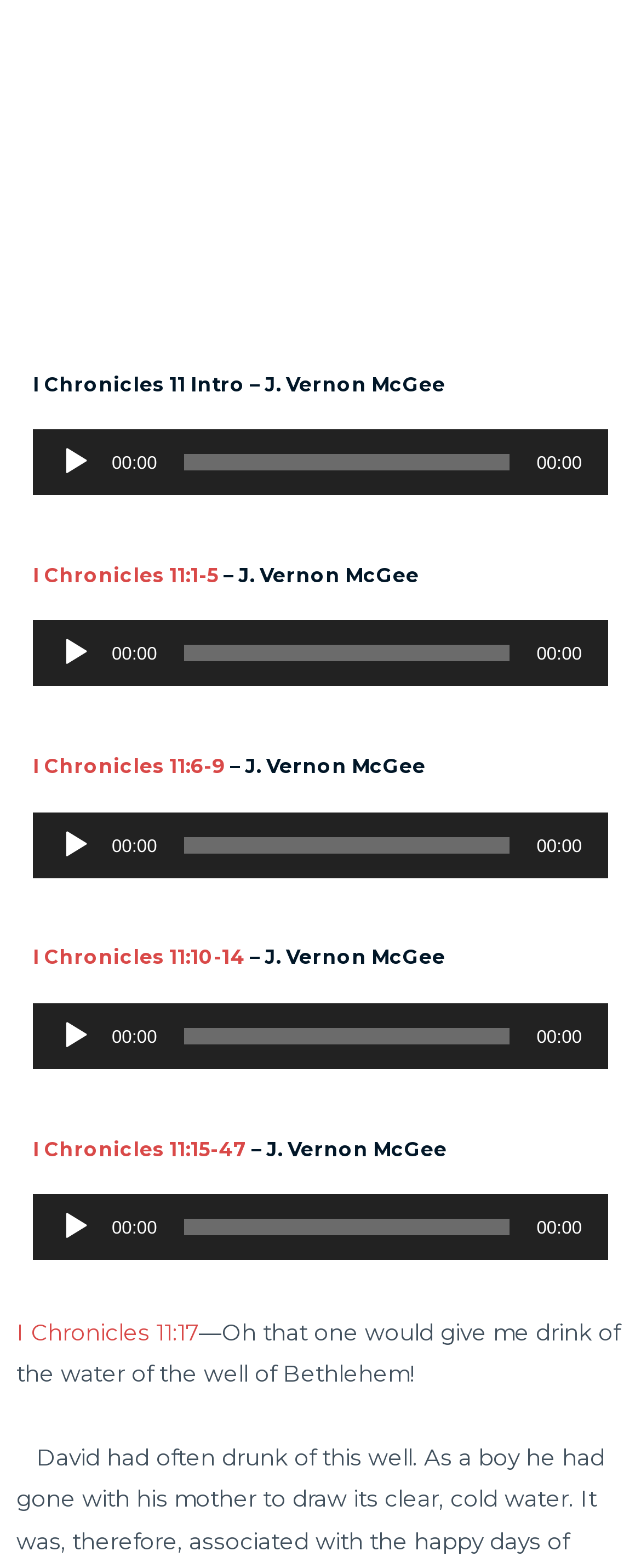Specify the bounding box coordinates for the region that must be clicked to perform the given instruction: "Play the fifth audio".

[0.092, 0.772, 0.144, 0.793]